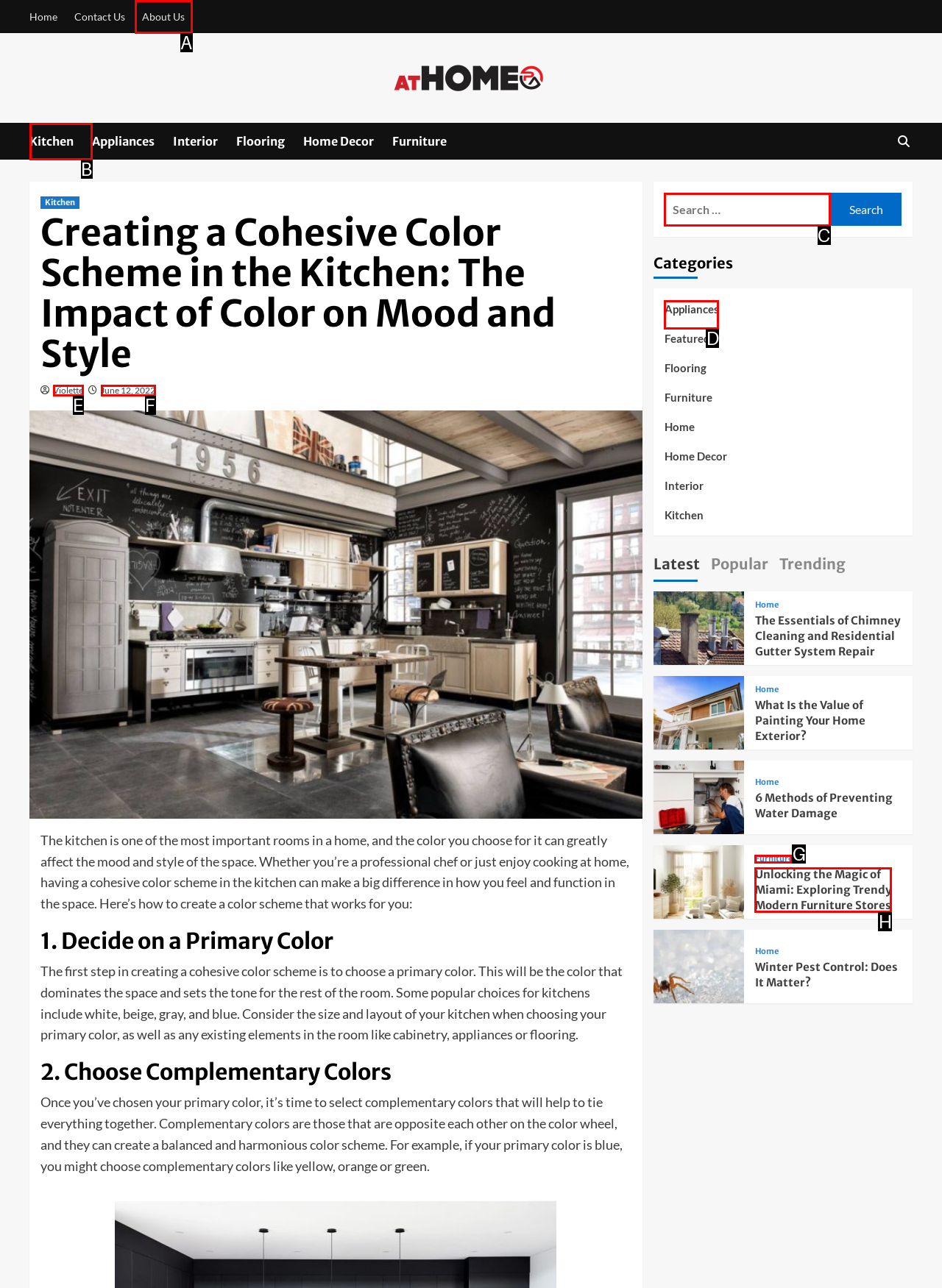With the provided description: About Us, select the most suitable HTML element. Respond with the letter of the selected option.

A